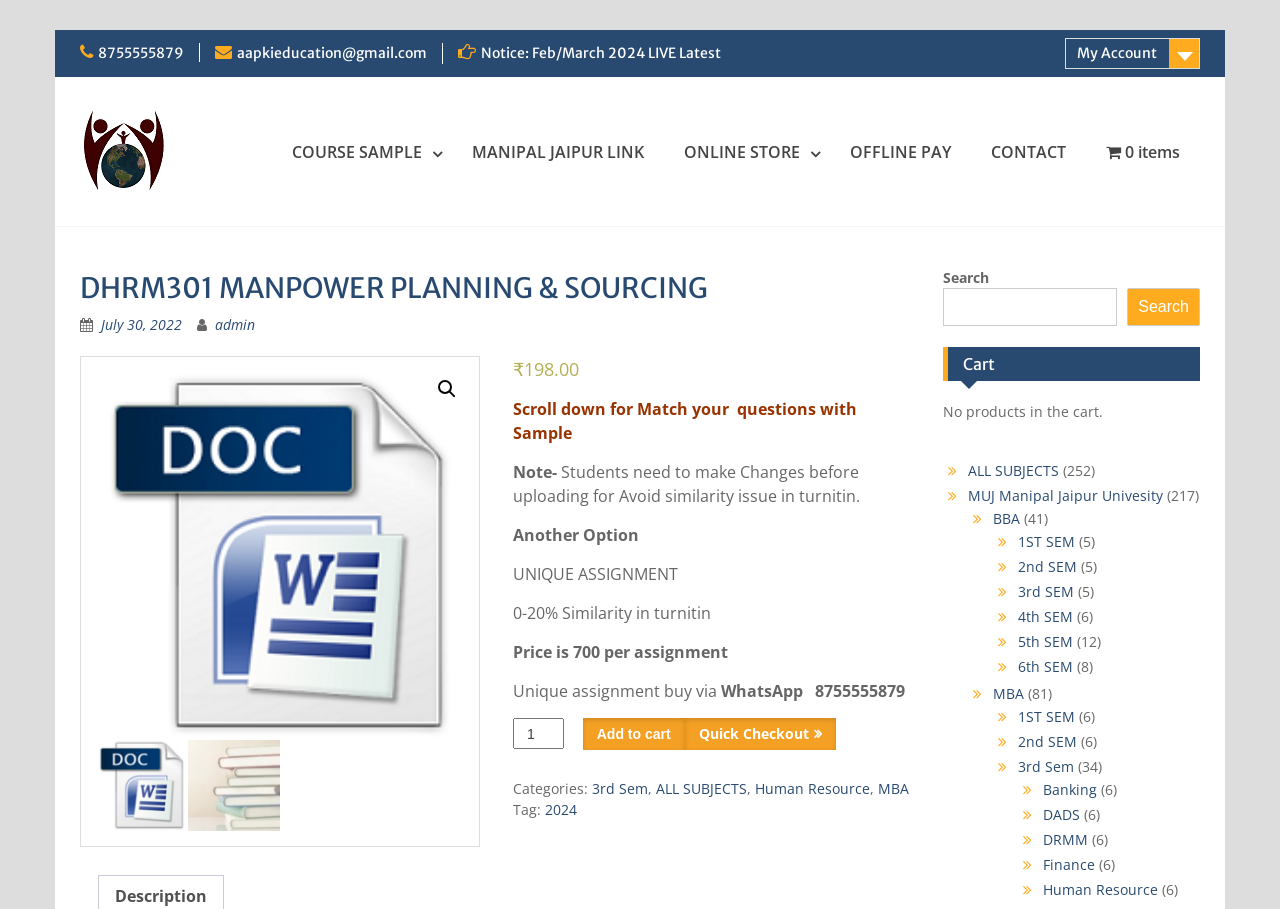Offer a comprehensive description of the webpage’s content and structure.

The webpage is about a course, "DHRM301 MANPOWER PLANNING & SOURCING", with various assignments and resources available. At the top, there are links to navigate to different sections, including "My Account", "Assignments", and "Cart". Below these links, there is a notice about a live session in February/March 2024.

The main content area is divided into two sections. On the left, there is a list of links to different courses and categories, including "ALL SUBJECTS", "Human Resource", "MBA", and specific semester courses like "3rd SEM" and "6th SEM". Each link has a corresponding number of products or assignments available.

On the right, there is a section with a heading "DHRM301 MANPOWER PLANNING & SOURCING" and a subheading with the course details. Below this, there is a notice about matching questions with sample notes and a warning about avoiding similarity issues in Turnitin. There are also options to buy a unique assignment with a price of ₹198.00 and a quantity selector. Additionally, there are links to WhatsApp and a phone number to contact for more information.

At the bottom of the page, there is a search bar and a cart section, which is currently empty. There are also links to different categories and courses, similar to the ones on the left side of the page.